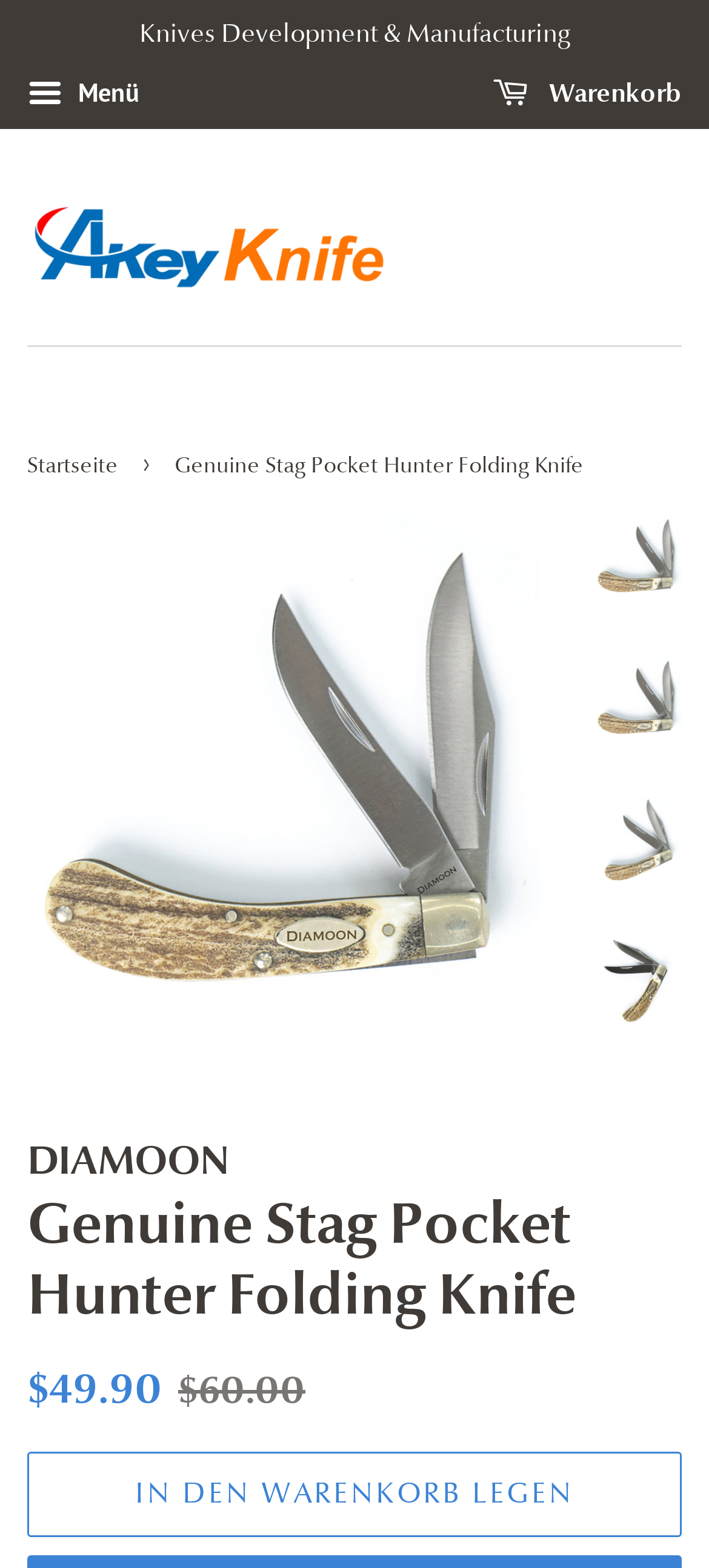What is the price of the knife?
Based on the visual information, provide a detailed and comprehensive answer.

The price of the knife can be found in the section where the normal price and special price are compared. The special price is $49.90, which is the current price of the knife.